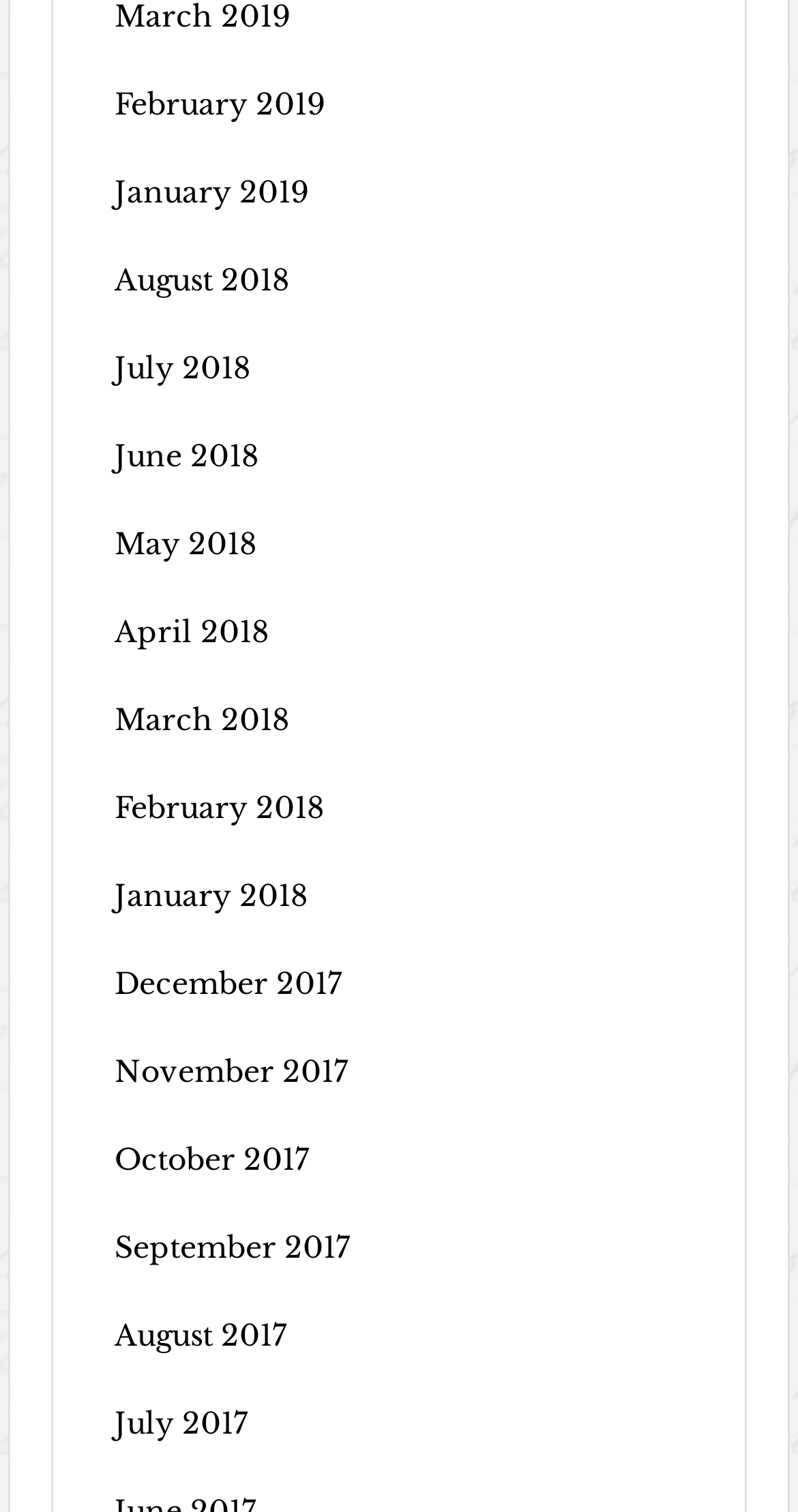How many months are listed on this webpage?
Based on the image content, provide your answer in one word or a short phrase.

12